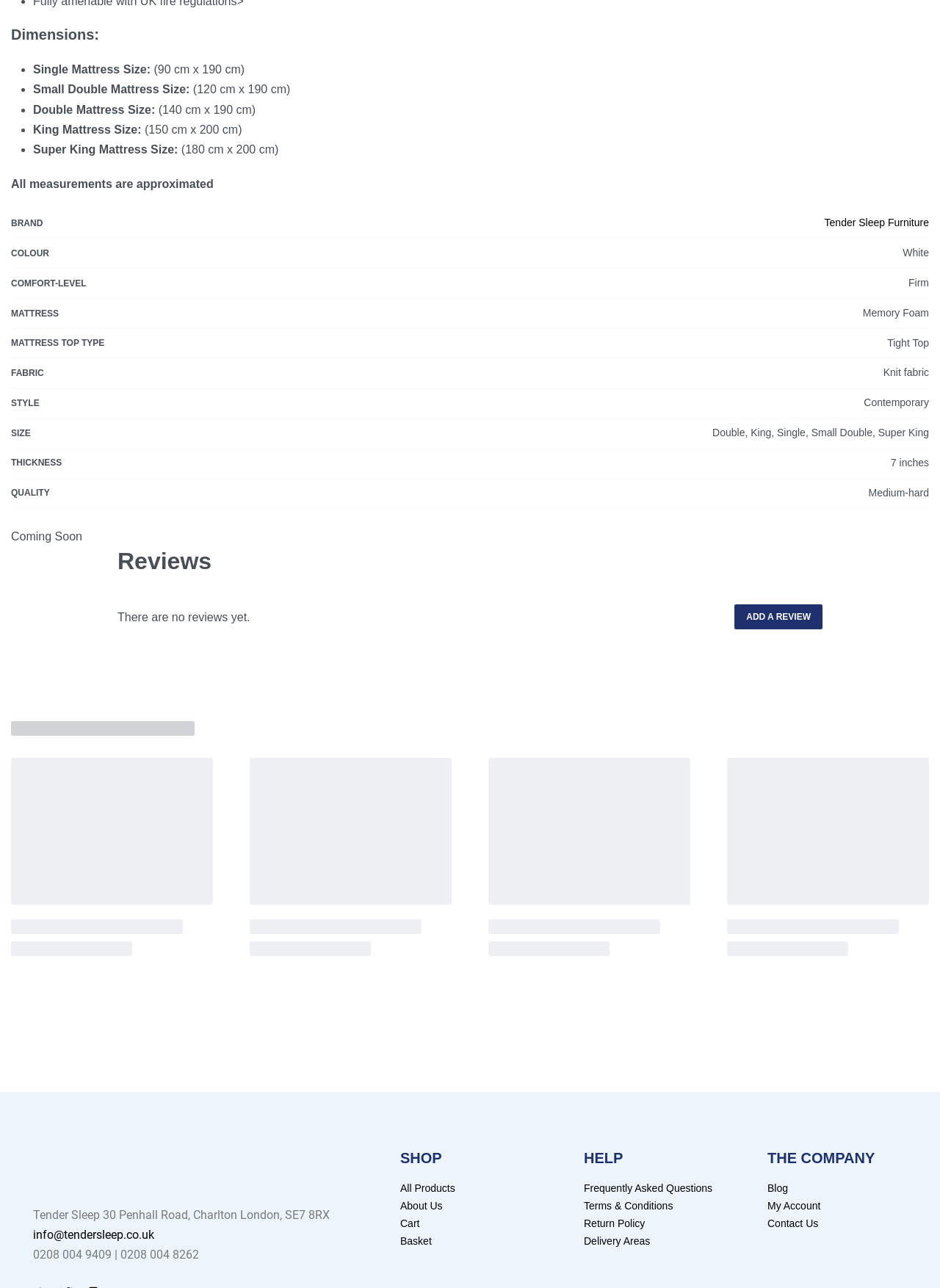Locate the bounding box coordinates of the element to click to perform the following action: 'Go to the 'SHOP' section'. The coordinates should be given as four float values between 0 and 1, in the form of [left, top, right, bottom].

[0.426, 0.894, 0.598, 0.905]